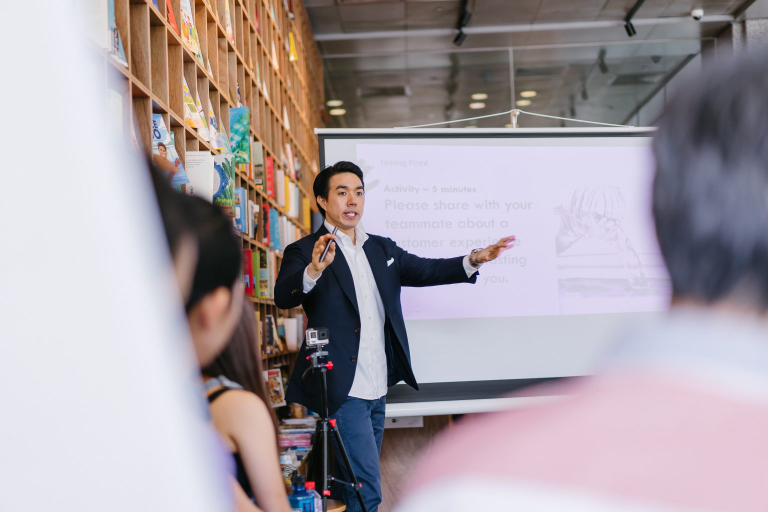Respond to the following query with just one word or a short phrase: 
What is displayed on the screen behind the presenter?

Activity prompt